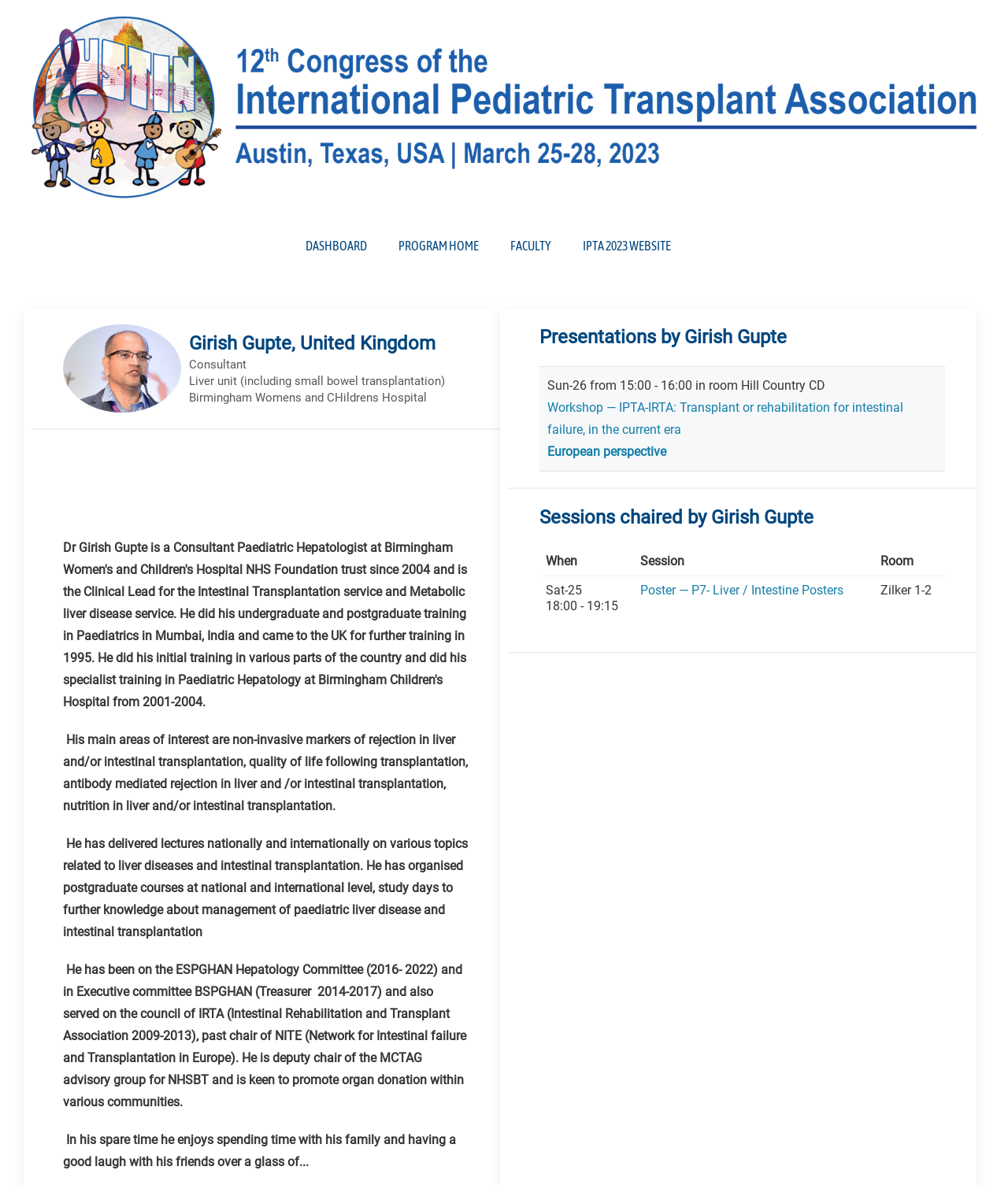Locate the bounding box coordinates of the clickable region necessary to complete the following instruction: "View Presentations by Girish Gupte". Provide the coordinates in the format of four float numbers between 0 and 1, i.e., [left, top, right, bottom].

[0.535, 0.274, 0.938, 0.296]